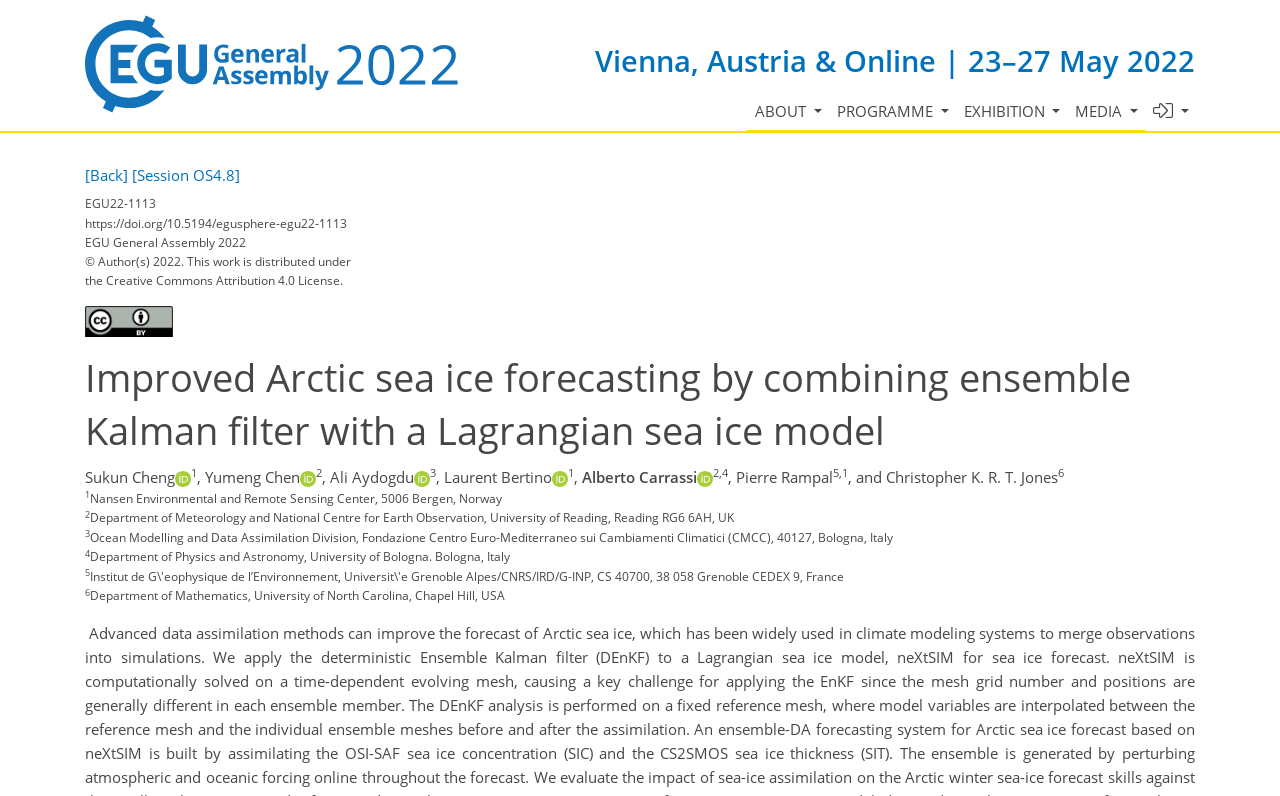Determine the bounding box coordinates for the UI element described. Format the coordinates as (top-left x, top-left y, bottom-right x, bottom-right y) and ensure all values are between 0 and 1. Element description: [Session OS4.8]

[0.103, 0.207, 0.188, 0.232]